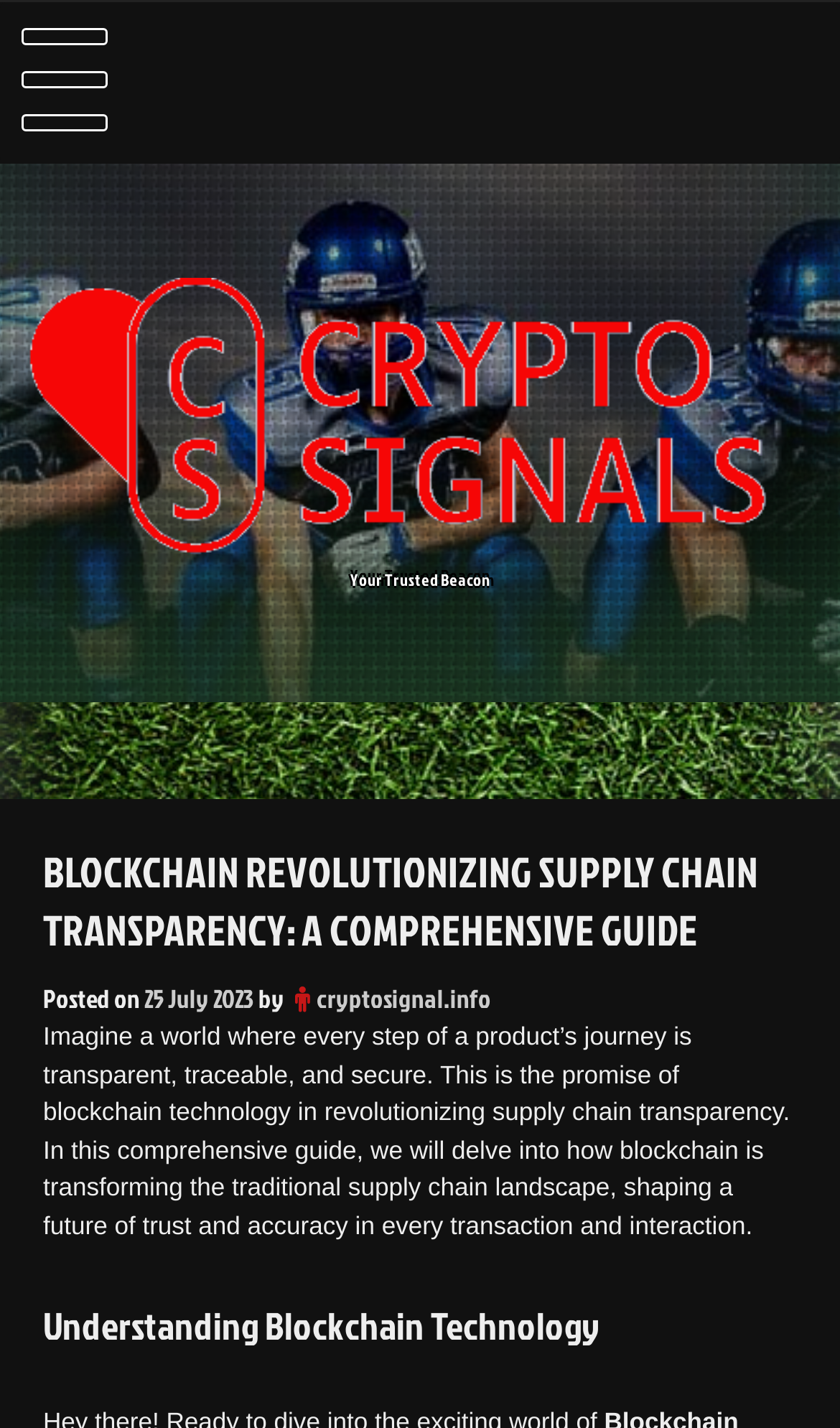Provide a short answer to the following question with just one word or phrase: What is the name of the website?

Crypto Signals